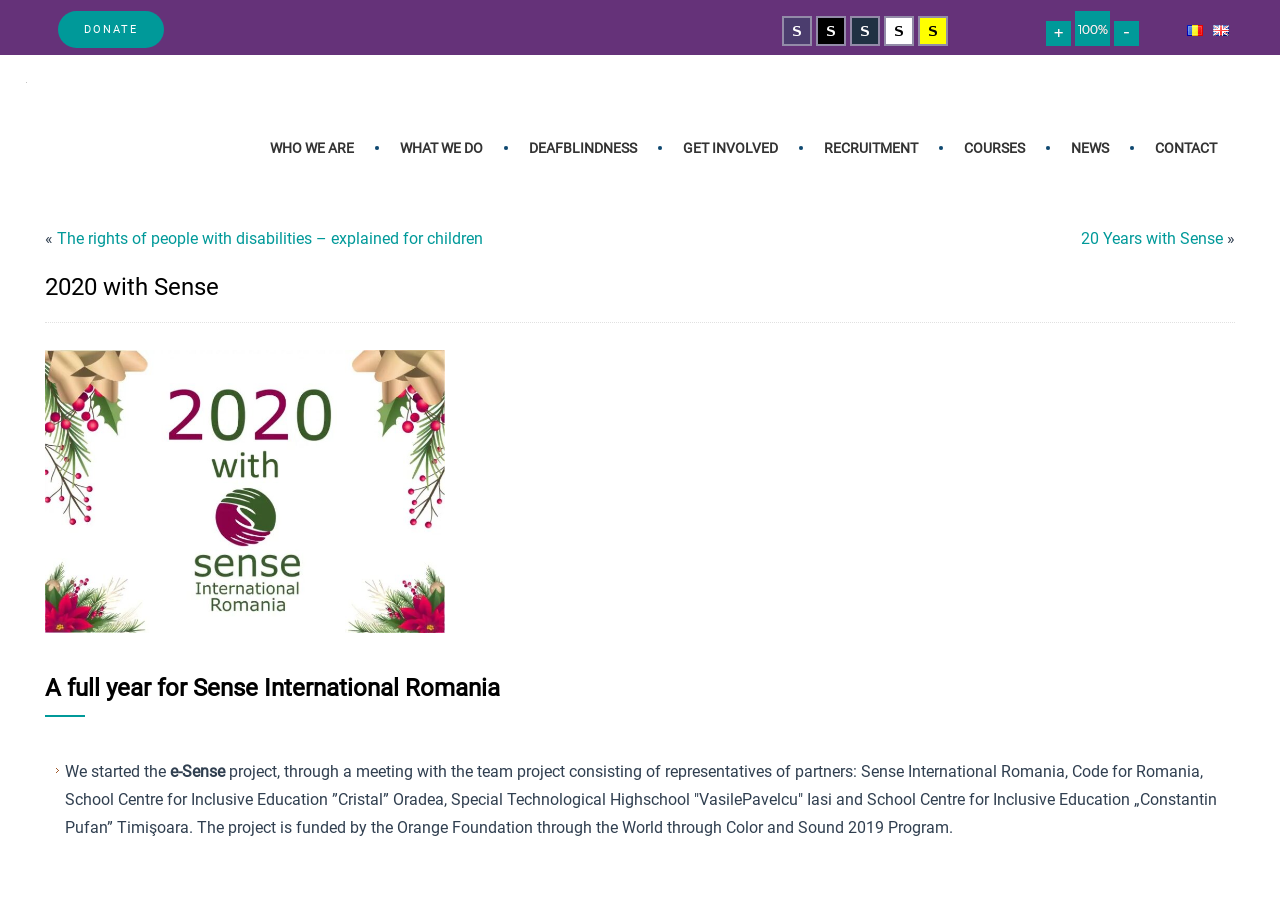Please determine the main heading text of this webpage.

2020 with Sense